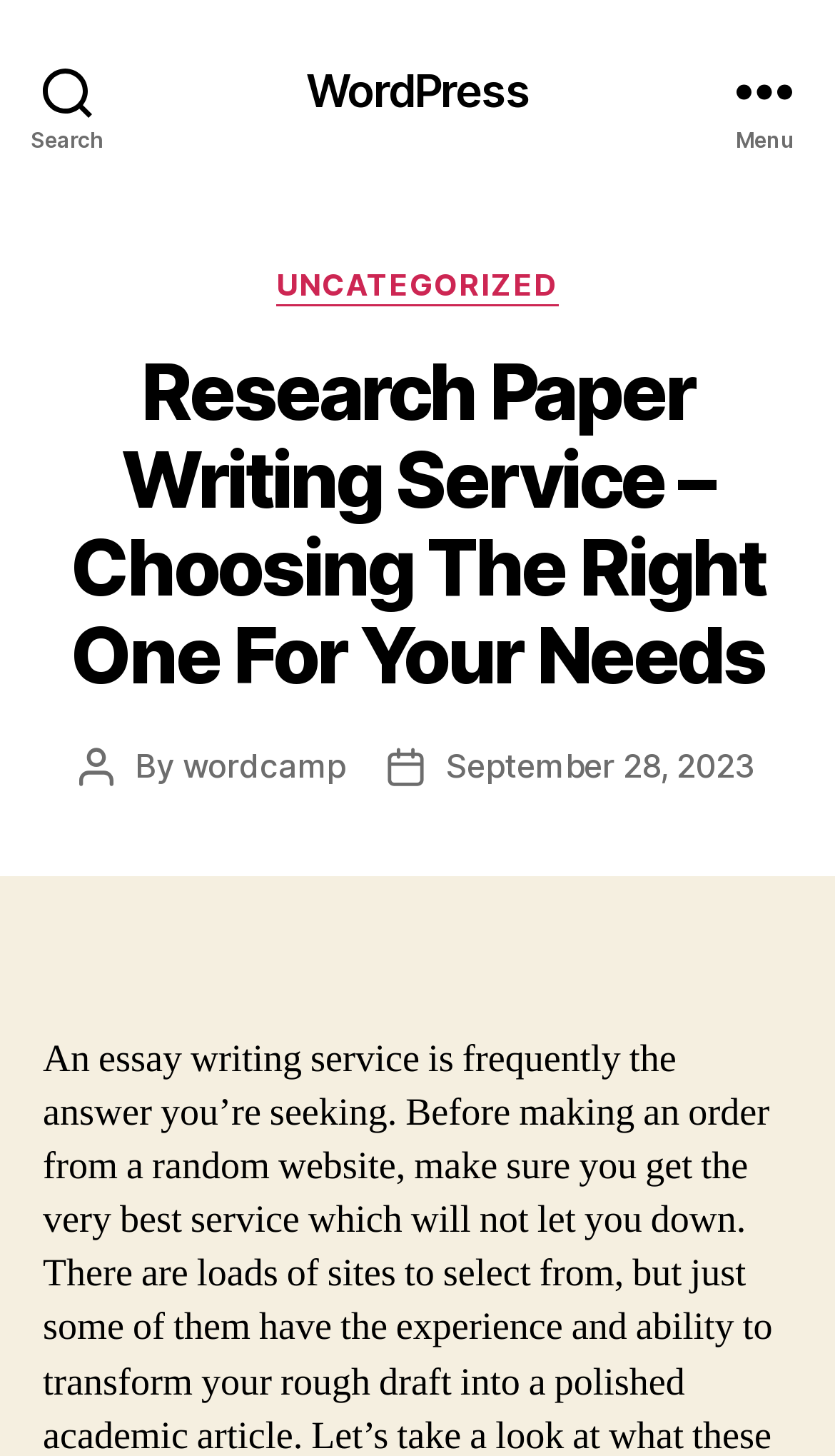How many categories are listed?
Answer the question with just one word or phrase using the image.

1